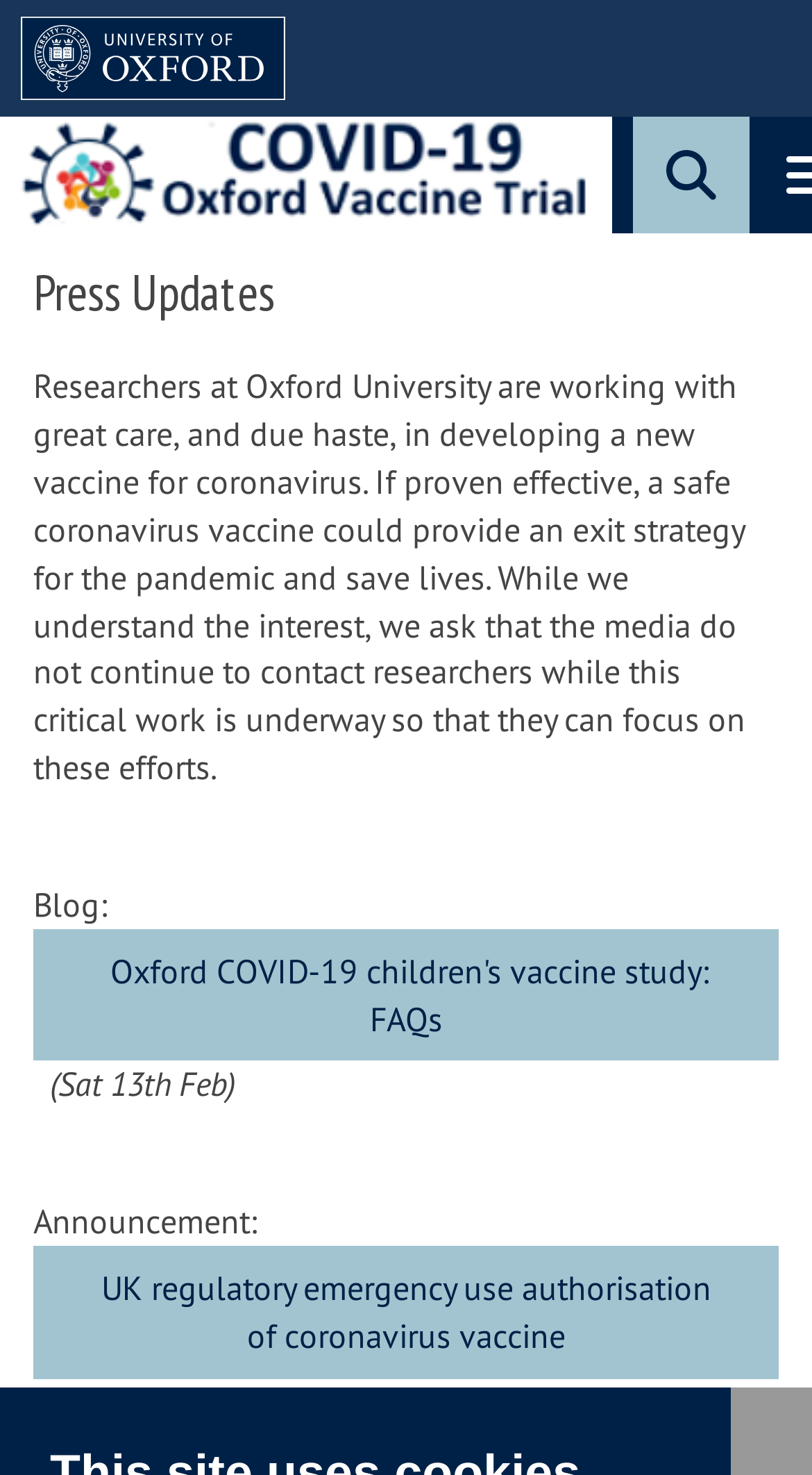Can you specify the bounding box coordinates of the area that needs to be clicked to fulfill the following instruction: "Read the 'University of Oxford resumes vaccine trial' news"?

[0.041, 0.128, 0.913, 0.185]